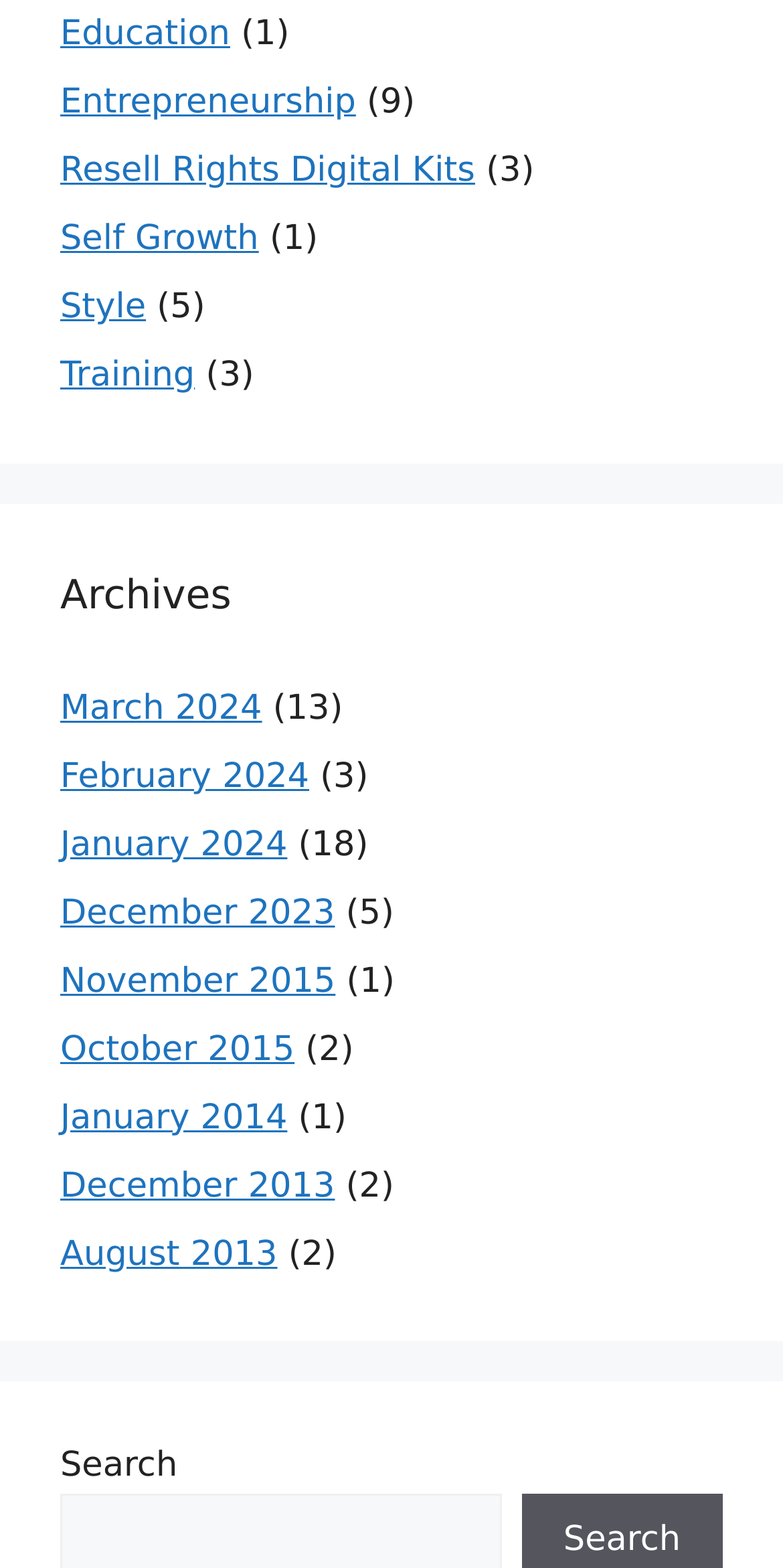Please specify the bounding box coordinates of the element that should be clicked to execute the given instruction: 'Go to March 2024'. Ensure the coordinates are four float numbers between 0 and 1, expressed as [left, top, right, bottom].

[0.077, 0.439, 0.335, 0.464]